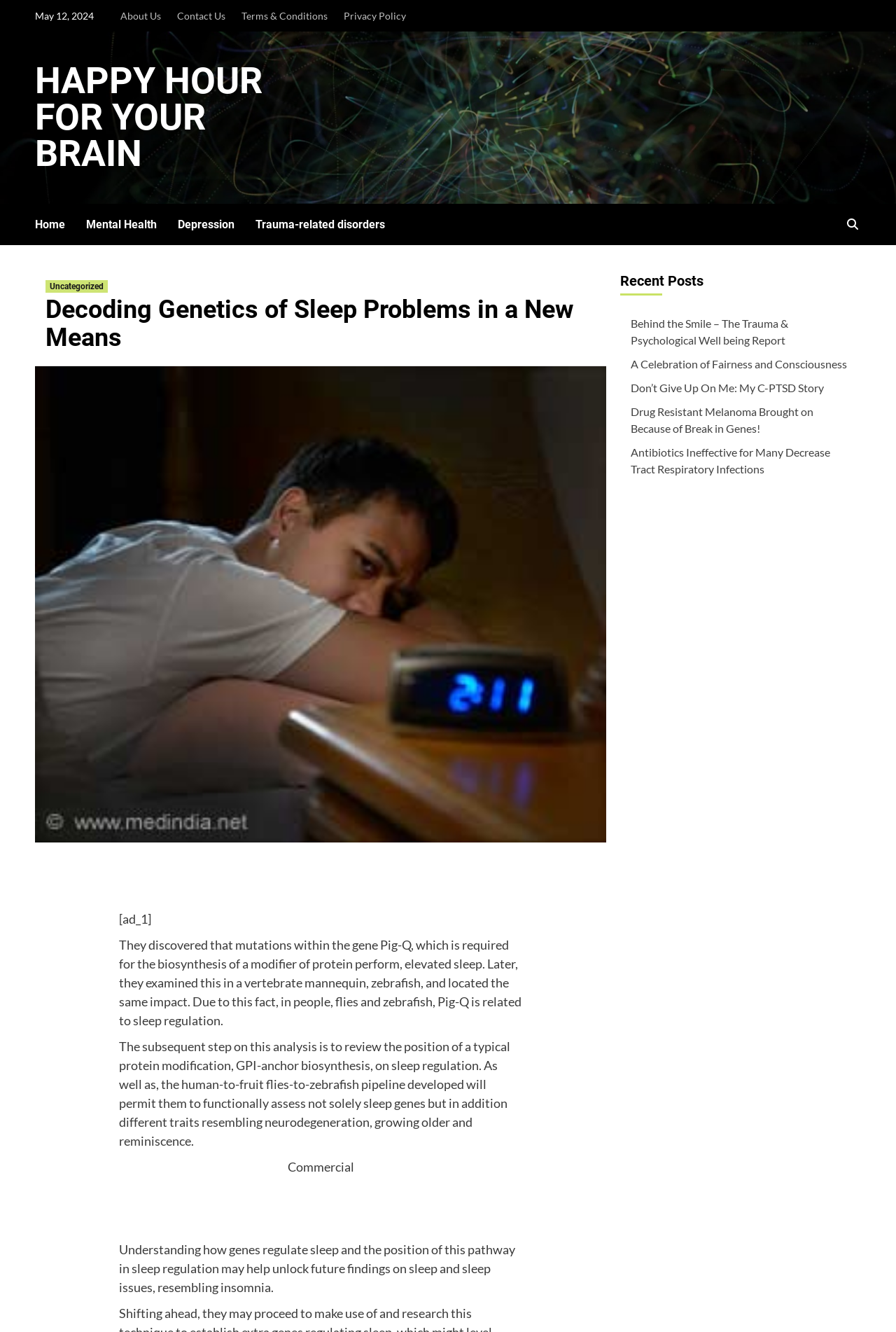Using the description "Contact Us", locate and provide the bounding box of the UI element.

[0.19, 0.0, 0.259, 0.024]